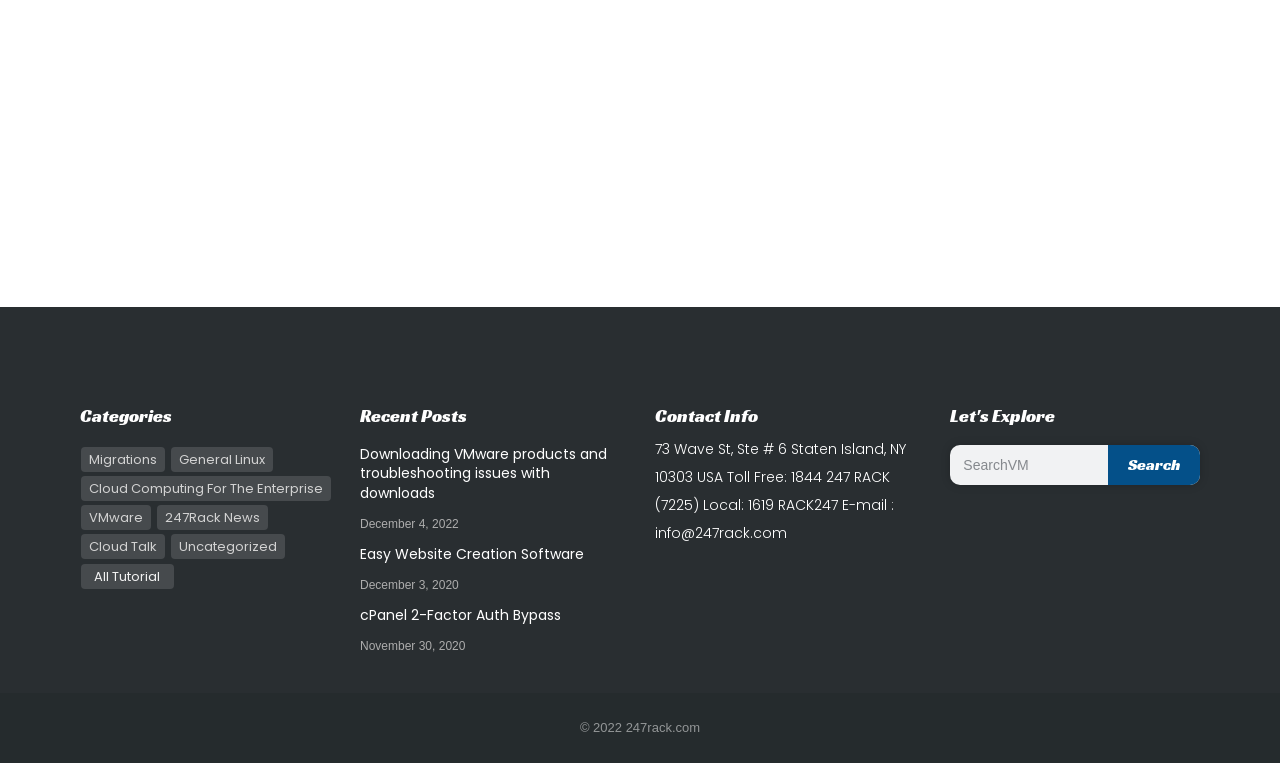Please reply to the following question using a single word or phrase: 
How many categories are listed?

9